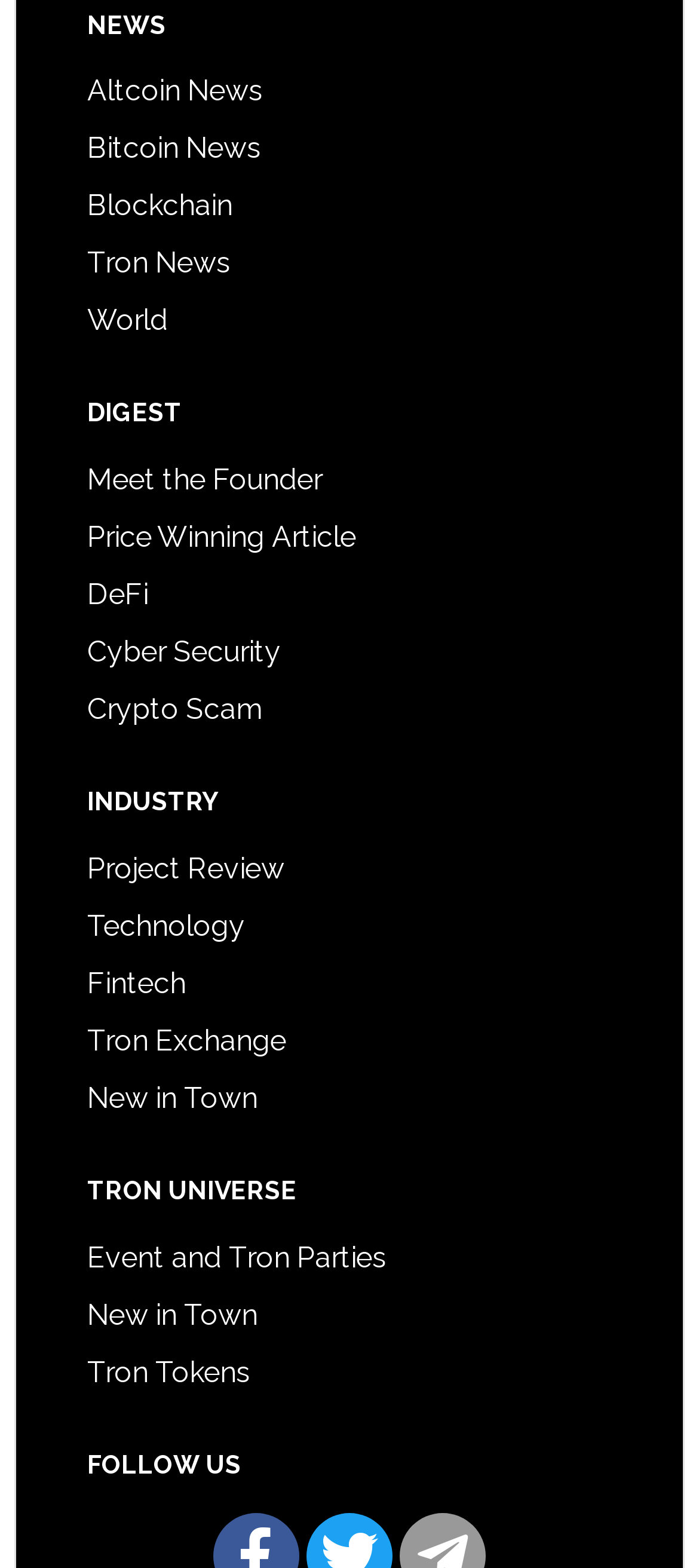Identify the bounding box coordinates of the specific part of the webpage to click to complete this instruction: "View Event and Tron Parties".

[0.125, 0.791, 0.553, 0.813]